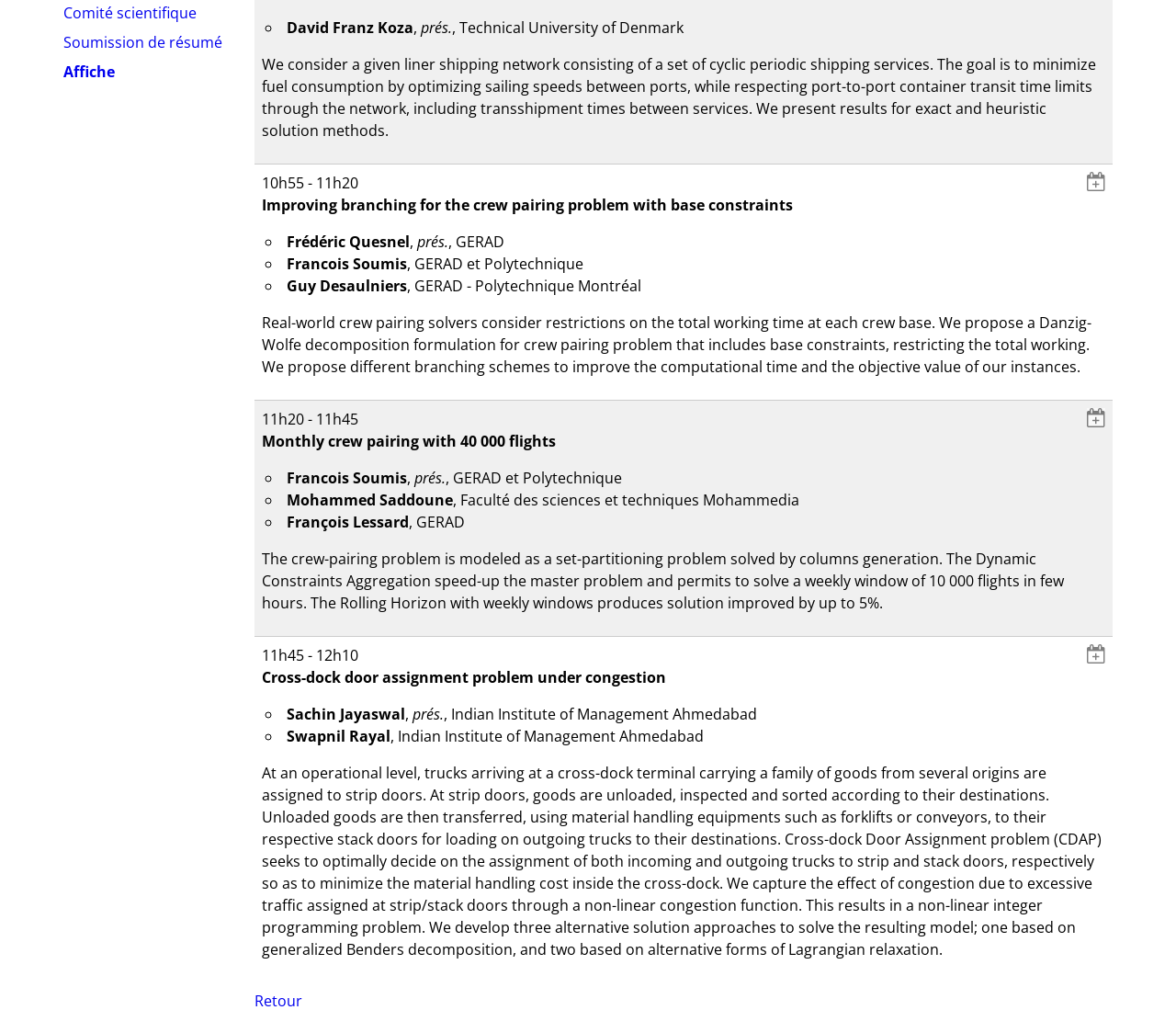Predict the bounding box of the UI element that fits this description: "Affiche".

[0.054, 0.061, 0.097, 0.081]